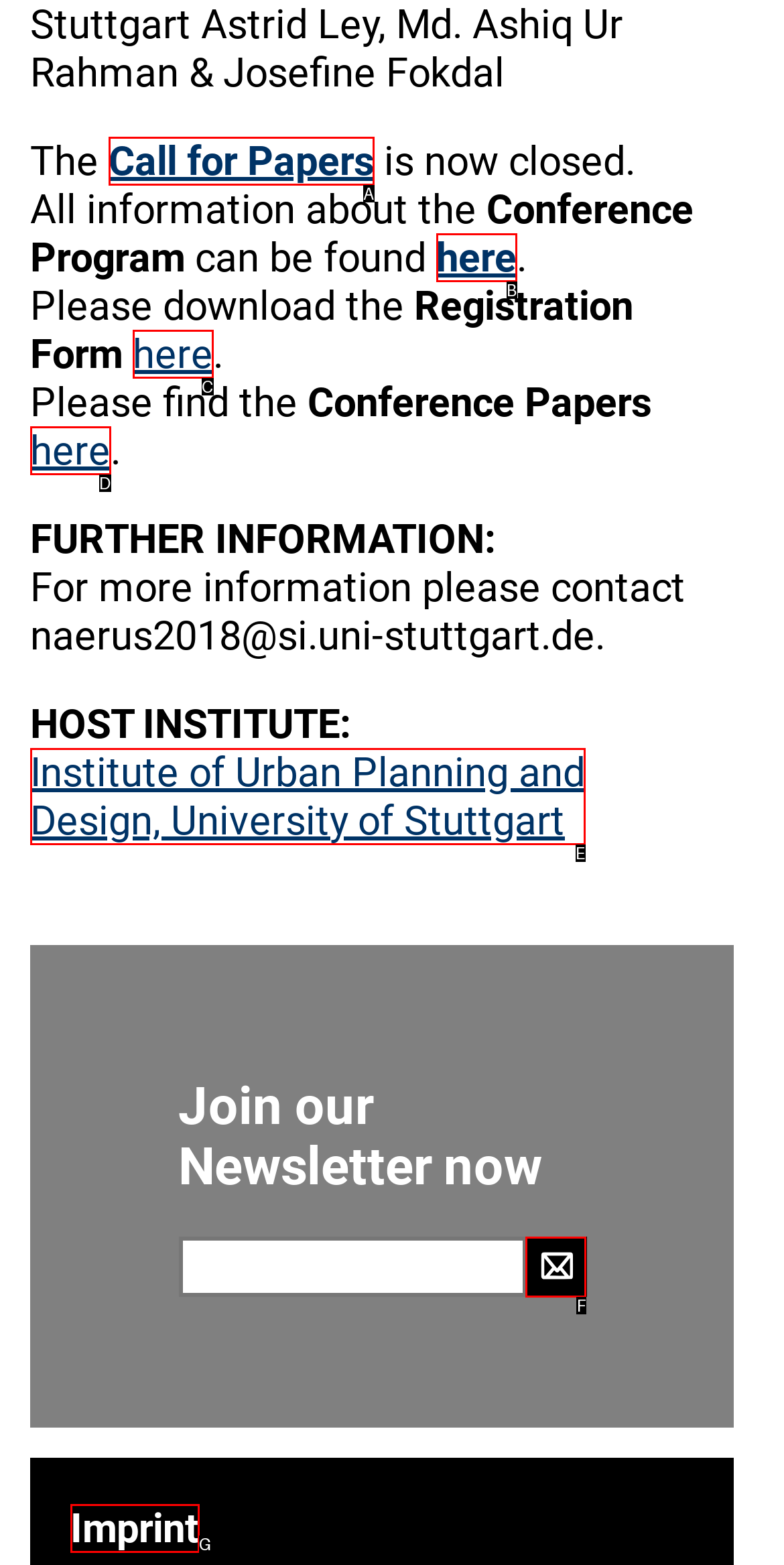Select the option that corresponds to the description: Call for Papers
Respond with the letter of the matching choice from the options provided.

A